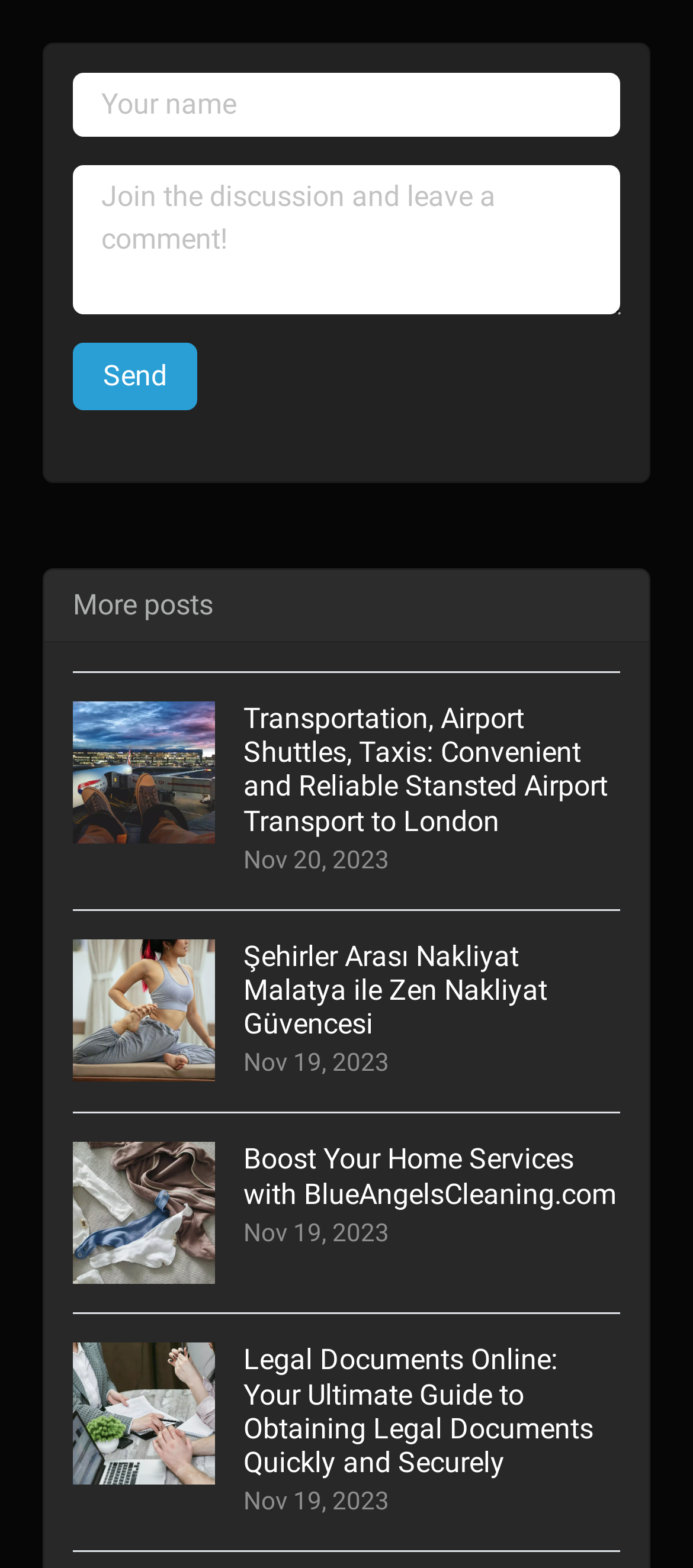Answer the question with a single word or phrase: 
What is the purpose of the textbox at the top?

Leave a comment